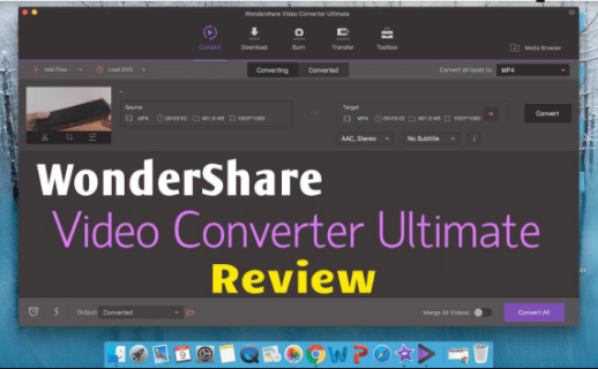What type of sources does the software support?
Using the image provided, answer with just one word or phrase.

Diverse sources